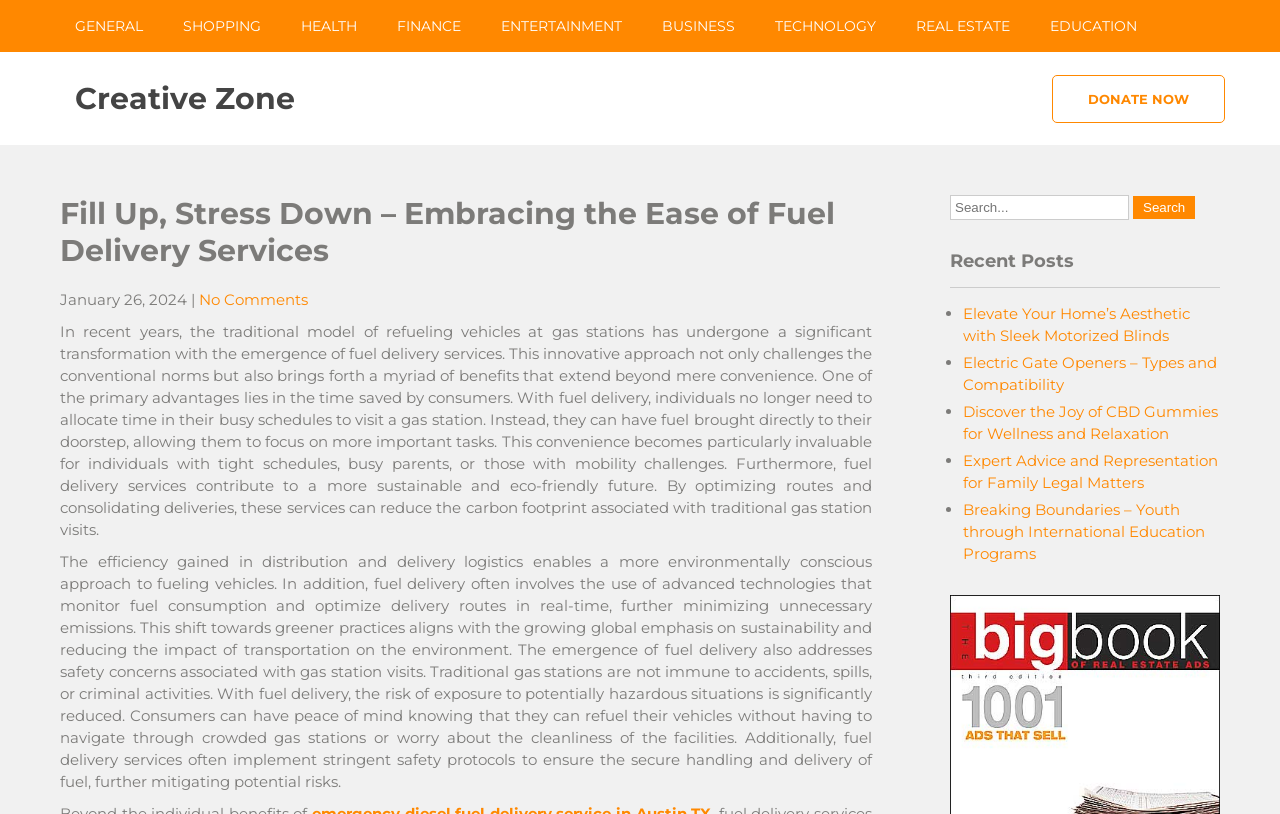Find the bounding box coordinates for the element that must be clicked to complete the instruction: "Donate now". The coordinates should be four float numbers between 0 and 1, indicated as [left, top, right, bottom].

[0.822, 0.092, 0.957, 0.151]